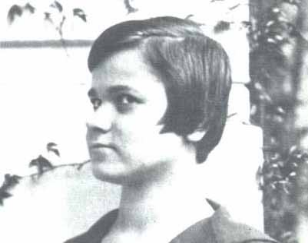What is Eleonore associated with?
Using the screenshot, give a one-word or short phrase answer.

Poltergeist phenomena